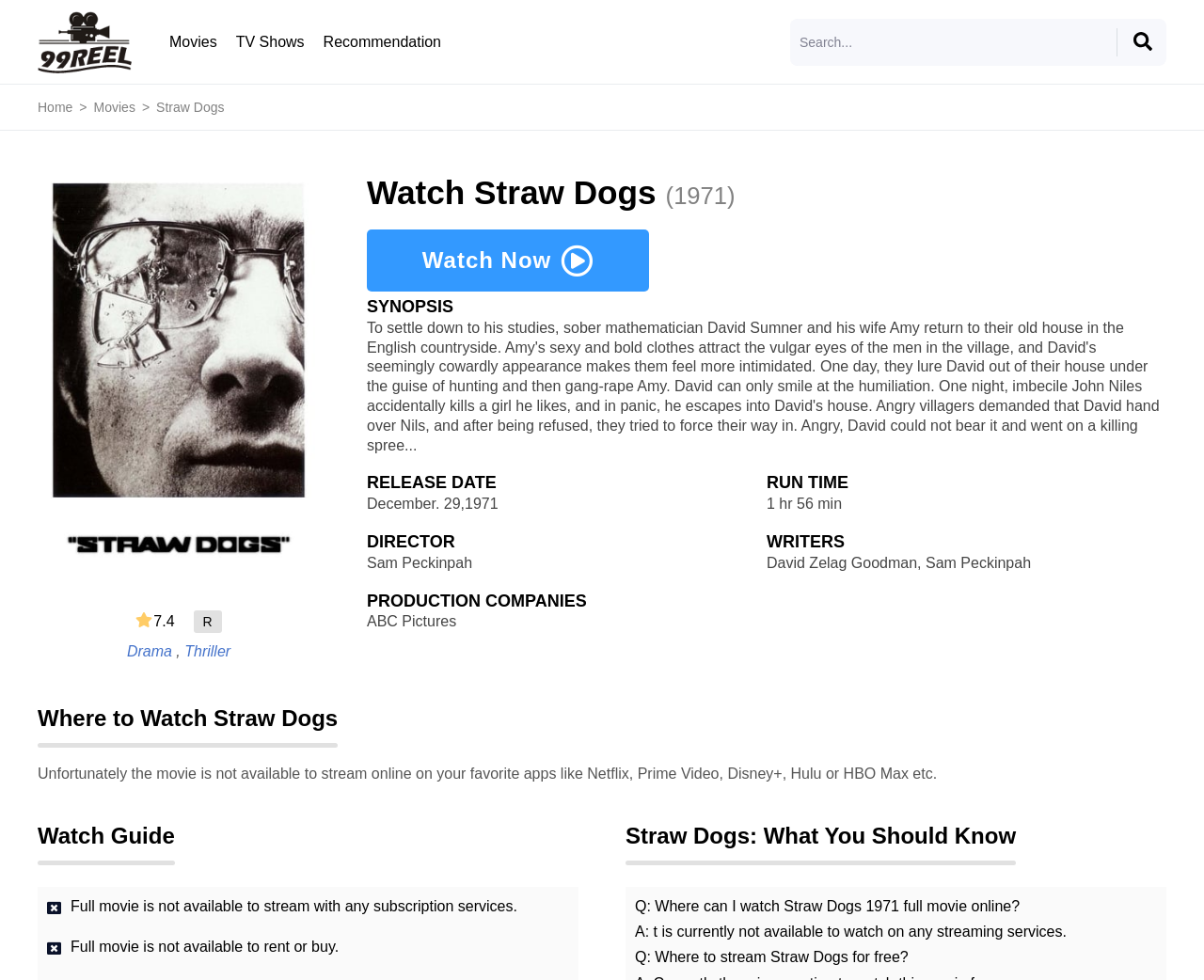Determine the title of the webpage and give its text content.

Watch Straw Dogs